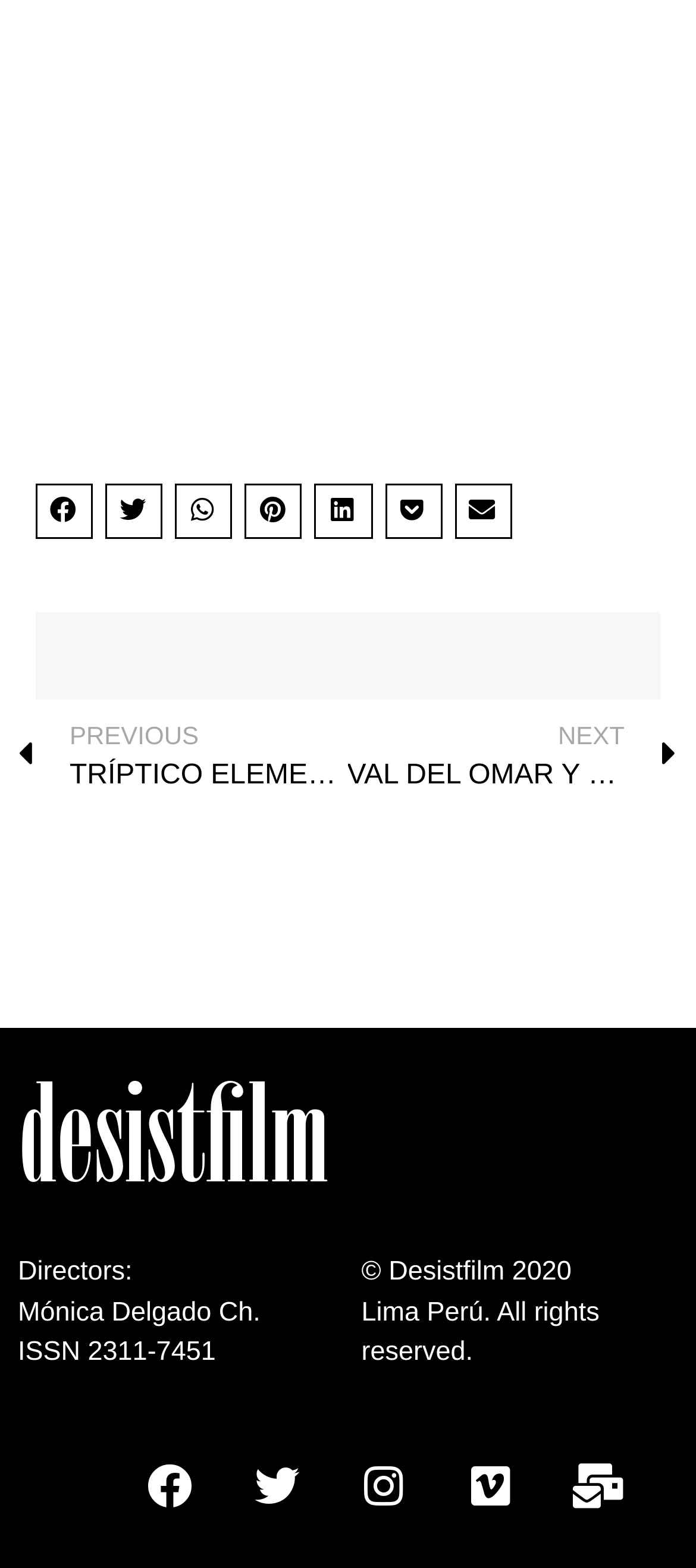What is the year of copyright?
Answer with a single word or phrase, using the screenshot for reference.

2020